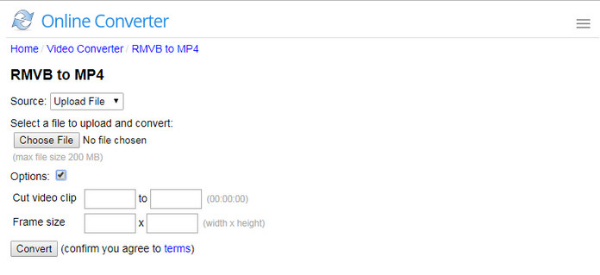What is the purpose of the 'Convert' button?
Please give a well-detailed answer to the question.

The 'Convert' button is used to initiate the conversion process of RMVB files to MP4 format, and it also includes a note reminding users to confirm their agreement to the site's terms before proceeding.